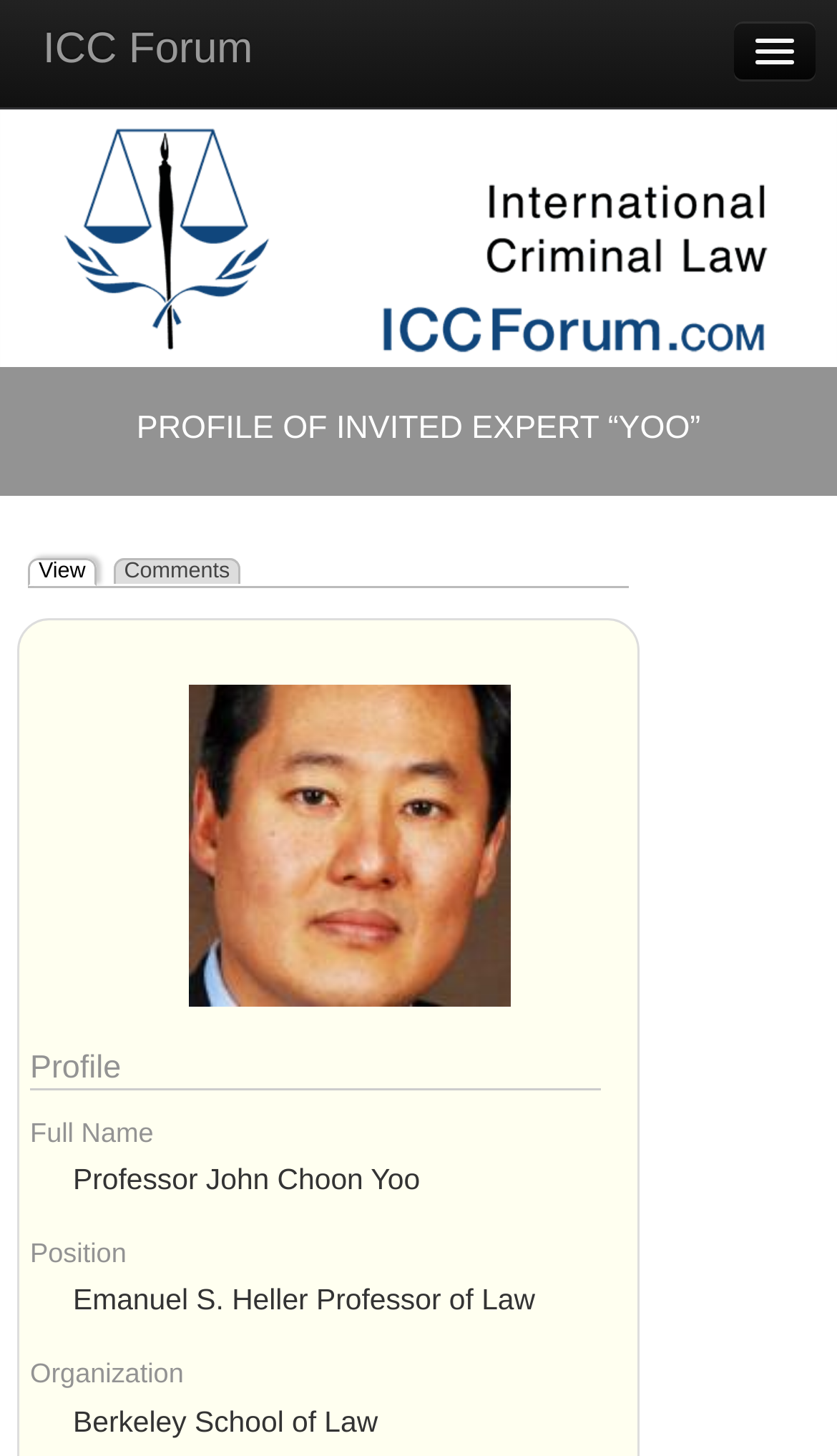Extract the text of the main heading from the webpage.

PROFILE OF INVITED EXPERT “YOO”